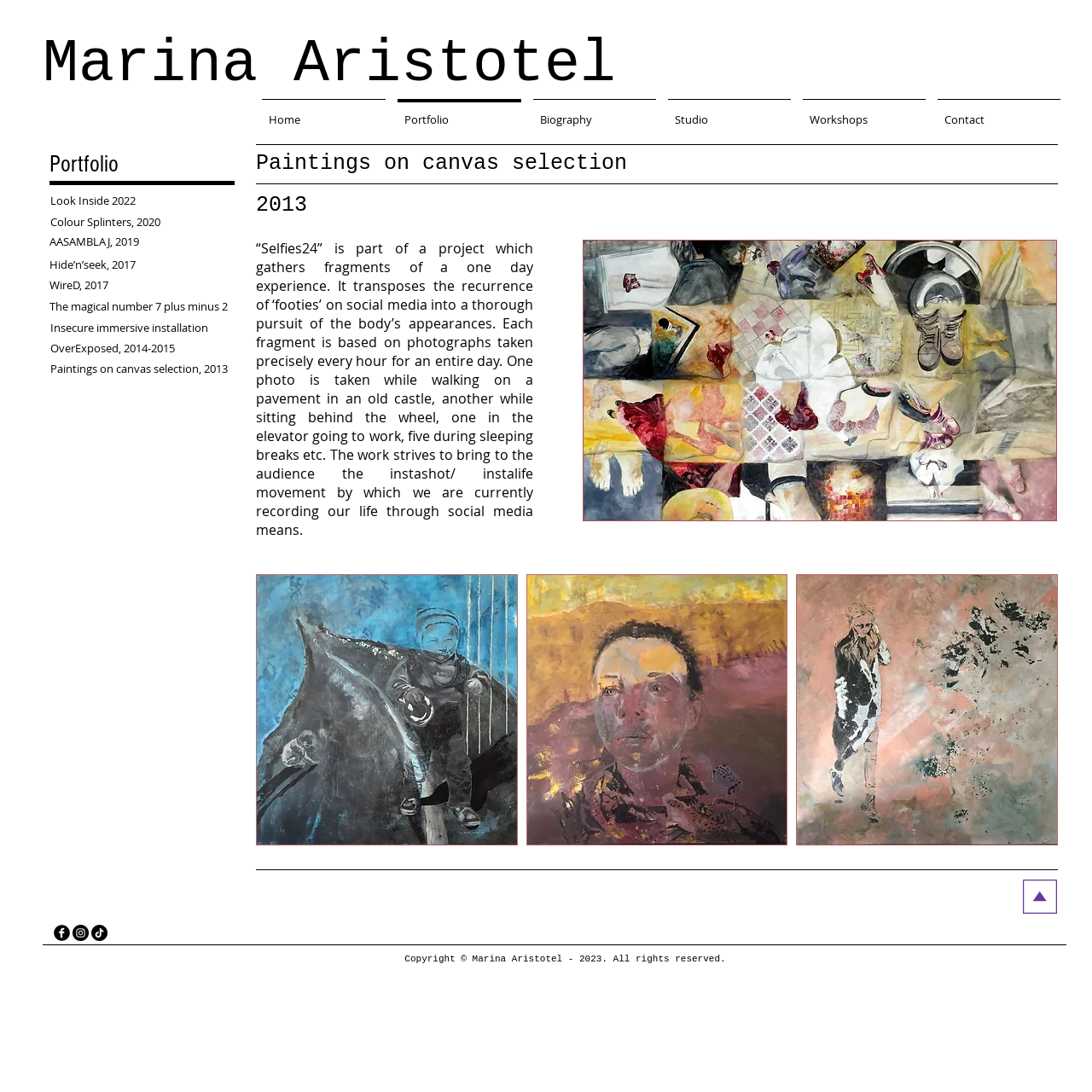Give a short answer to this question using one word or a phrase:
How many social media links are in the Social Bar?

3